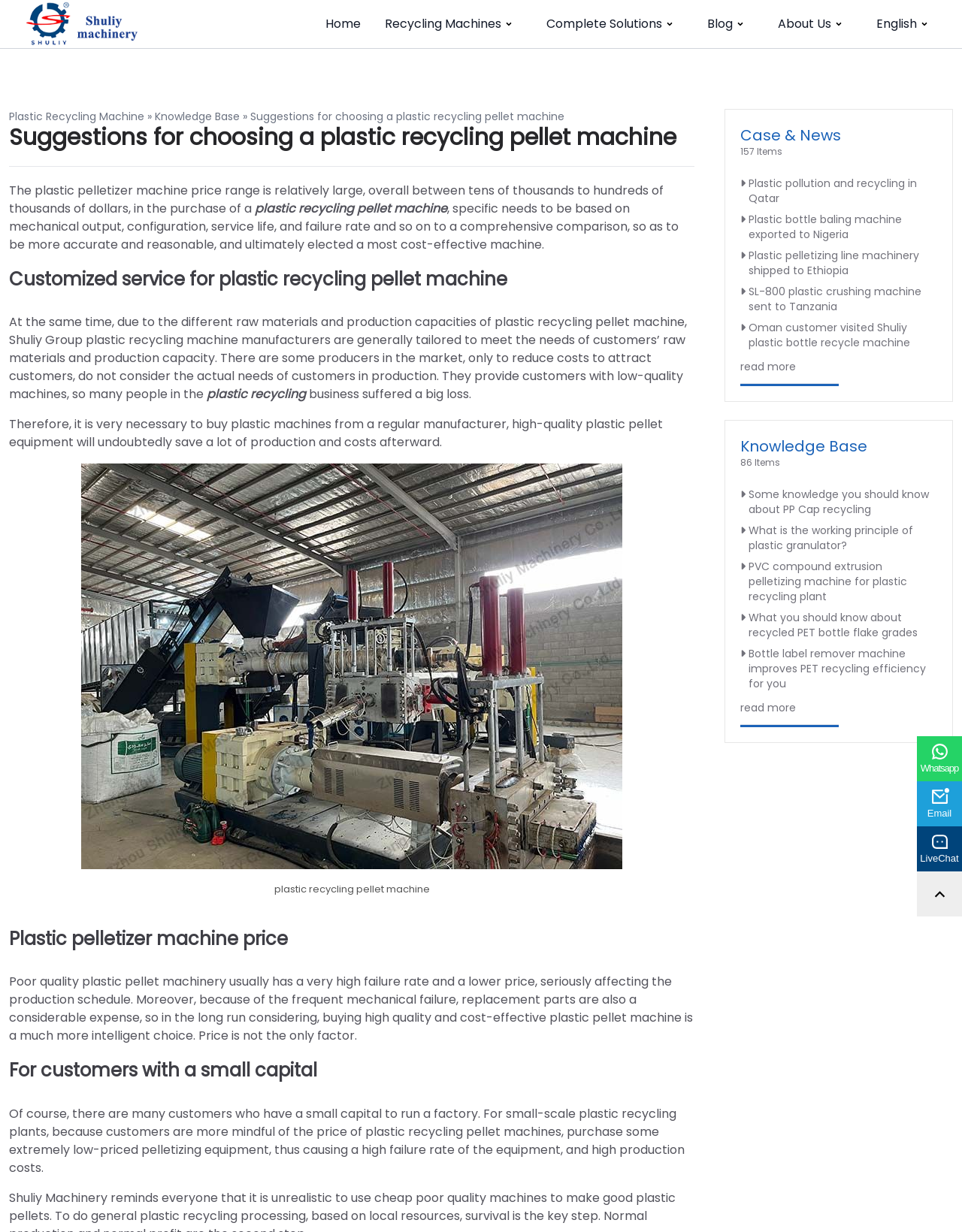Determine the bounding box coordinates for the area that should be clicked to carry out the following instruction: "Read more about 'Case & News'".

[0.77, 0.291, 0.974, 0.304]